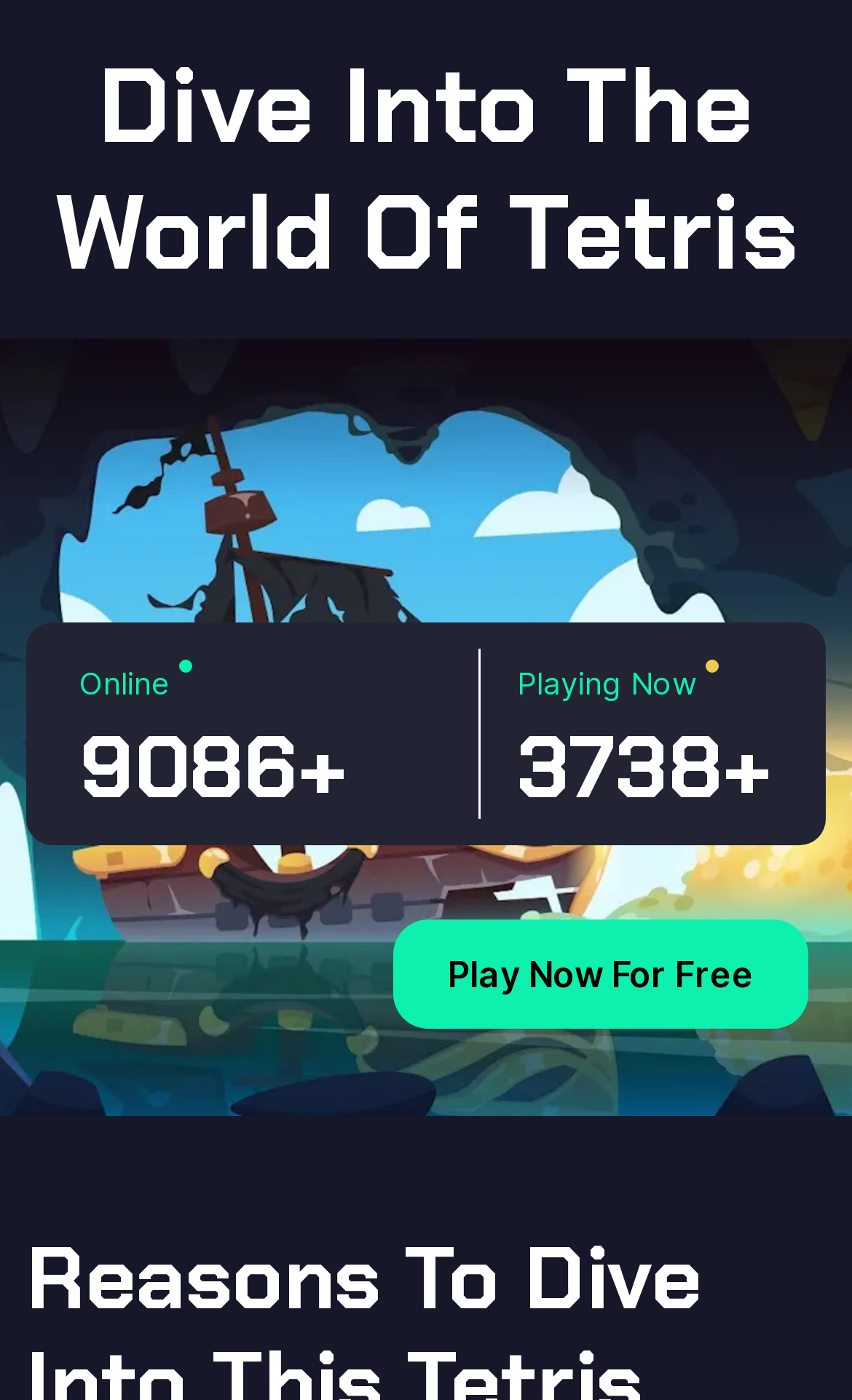Provide an in-depth caption for the contents of the webpage.

The webpage is about the classic game of Tetris, where users can download and play the game to sharpen their puzzle-solving skills. At the top, there is a prominent "Download Now" heading. Below it, there are three categories of gameplay modes: "Block Puzle", "Casual", and "Arcade", followed by "Adventure" slightly below. 

To the right of these categories, there is a section displaying the game's rating, with a heading "⭐ 4.7" and the number of reviews, "6994+", along with a label "+ Reviews". Next to this section, there is another heading "10808+" with a label "Downloads" below it.

In the middle of the page, there are two images, one on top of the other, showcasing the game's visuals. Below these images, there is a heading "Block Tetris Game" followed by another heading "Top Features". Under the "Top Features" heading, there is a paragraph describing the game's features, stating that it has "Thousands of levels across multiple worlds".